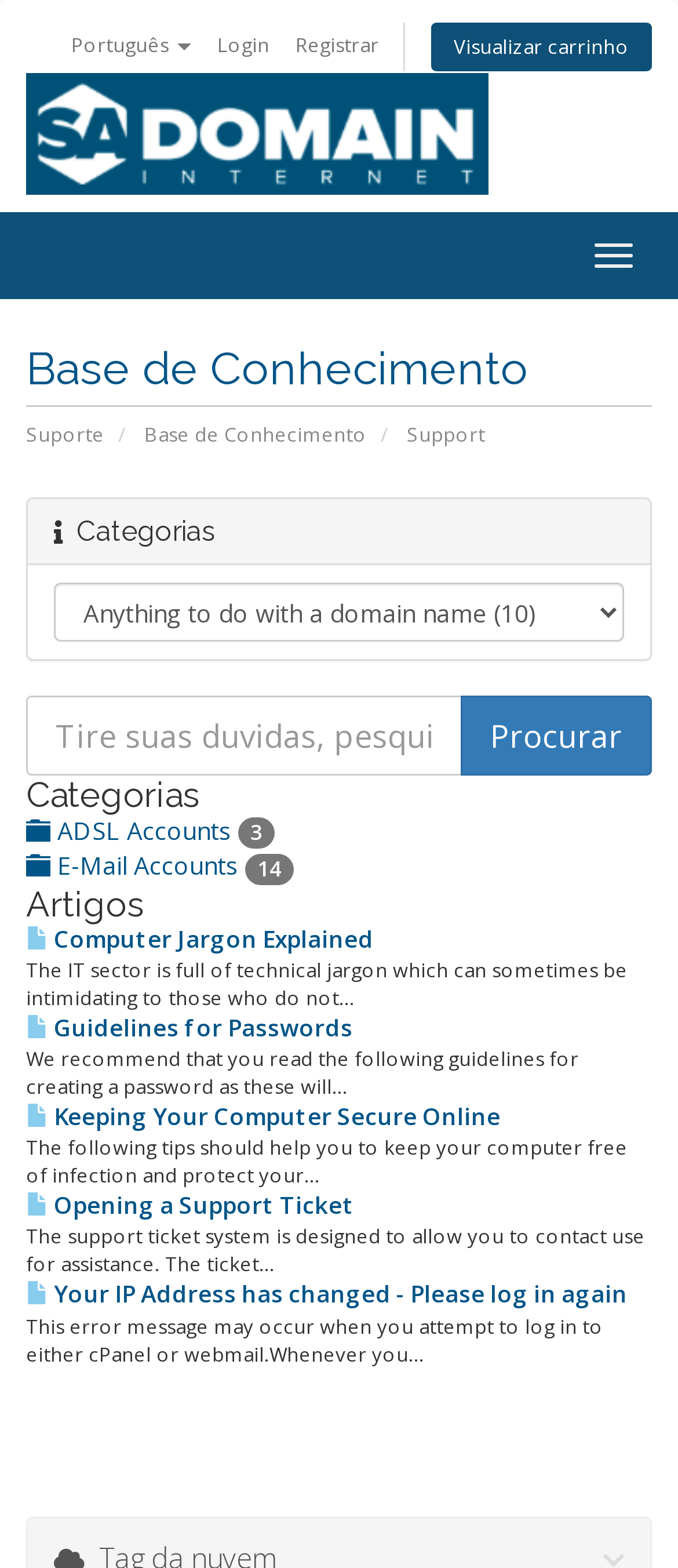Please identify the bounding box coordinates of the element that needs to be clicked to execute the following command: "Switch to Portuguese". Provide the bounding box using four float numbers between 0 and 1, formatted as [left, top, right, bottom].

[0.09, 0.011, 0.297, 0.047]